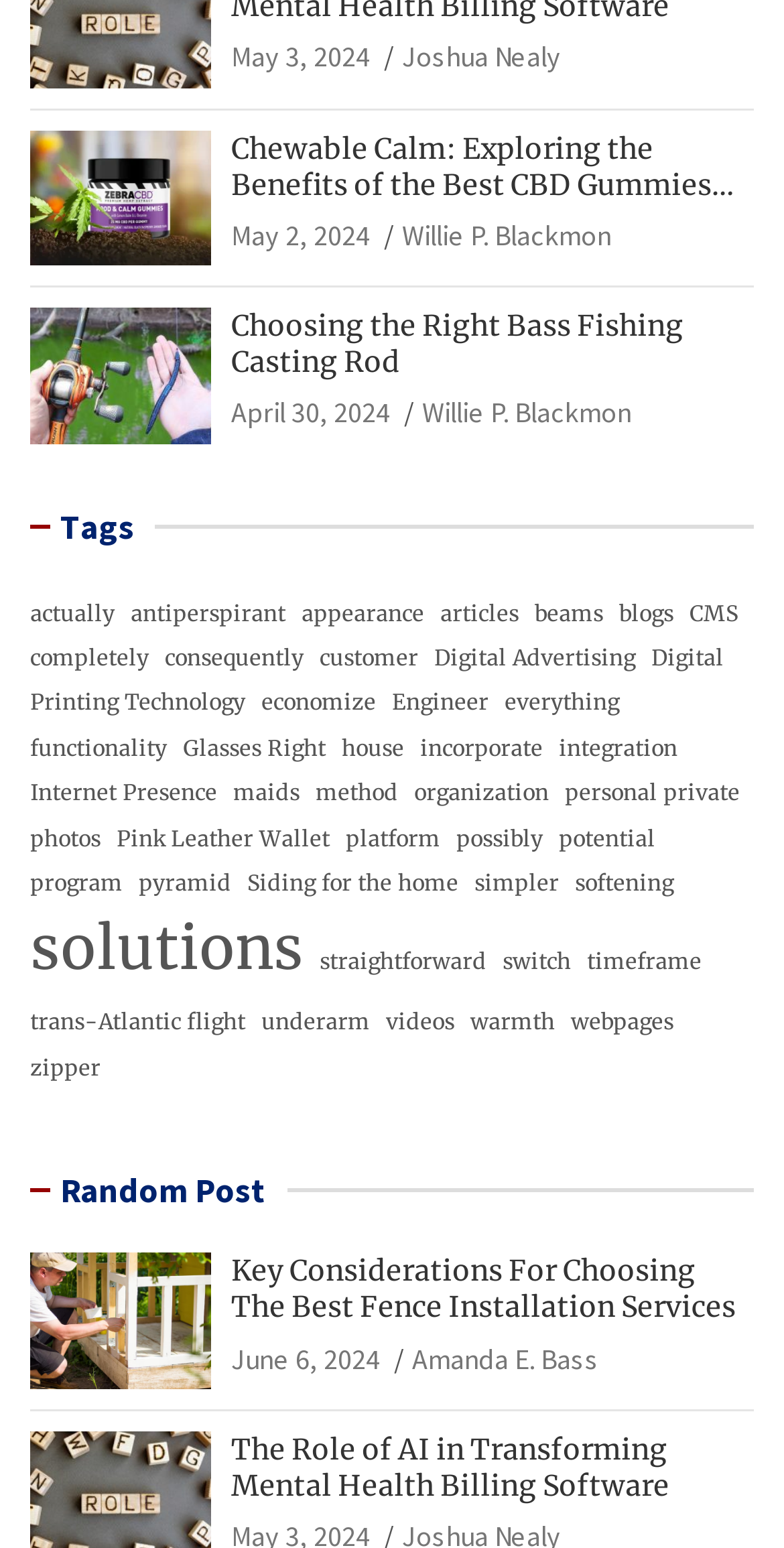Please give a short response to the question using one word or a phrase:
Who is the author of the second article?

Willie P. Blackmon